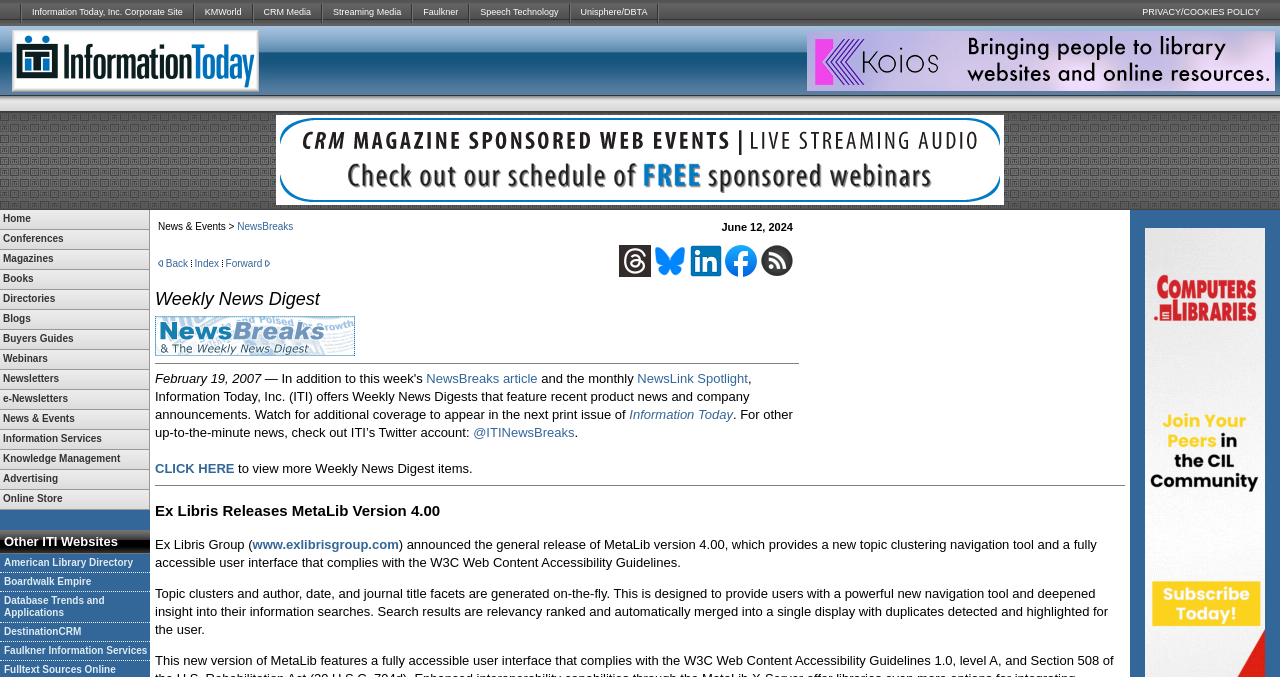What is the name of the company in the top-left corner? From the image, respond with a single word or brief phrase.

Information Today, Inc.